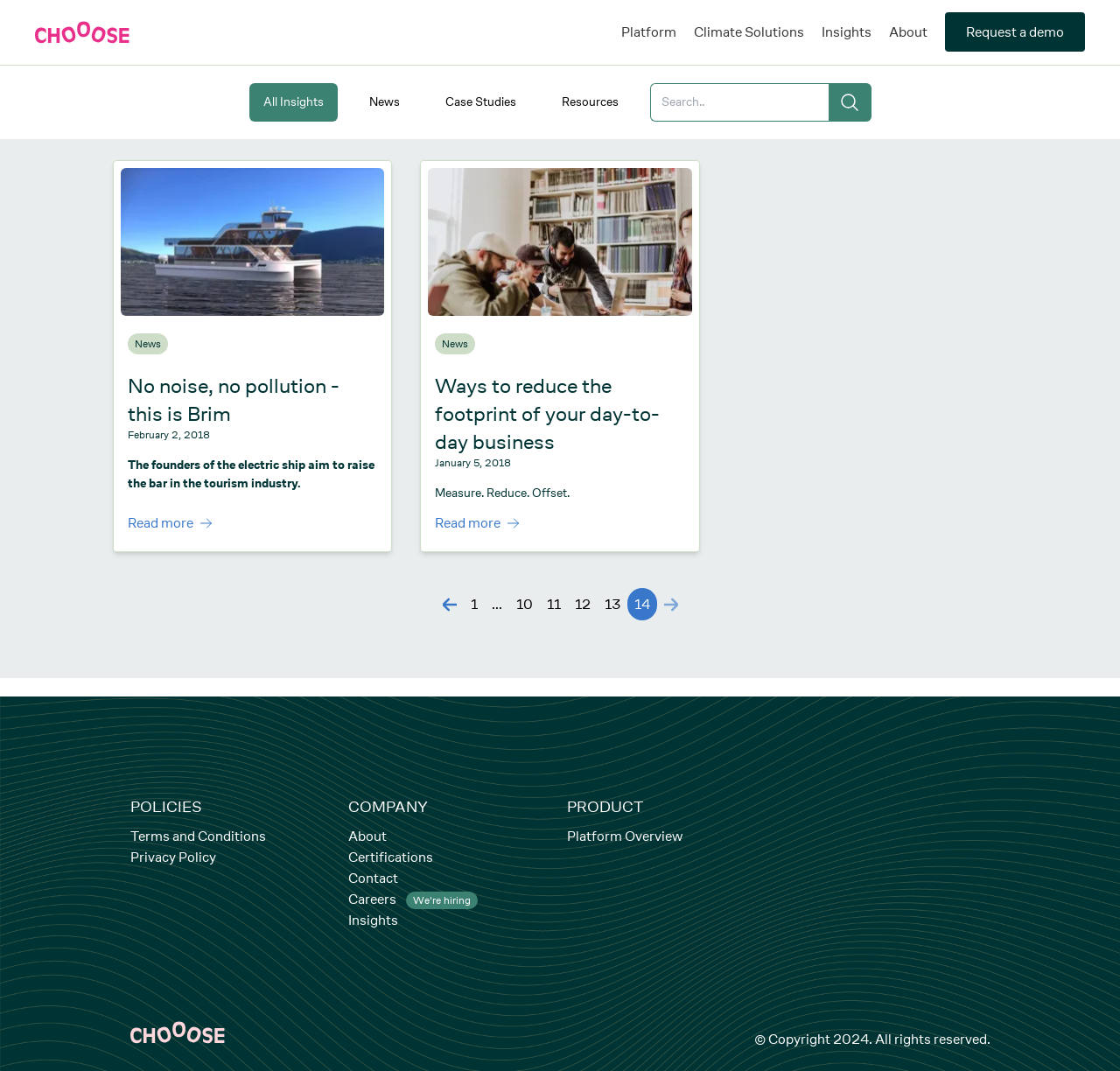What is the topic of the article 'No noise, no pollution - this is Brim'?
Look at the image and answer with only one word or phrase.

Electric ship